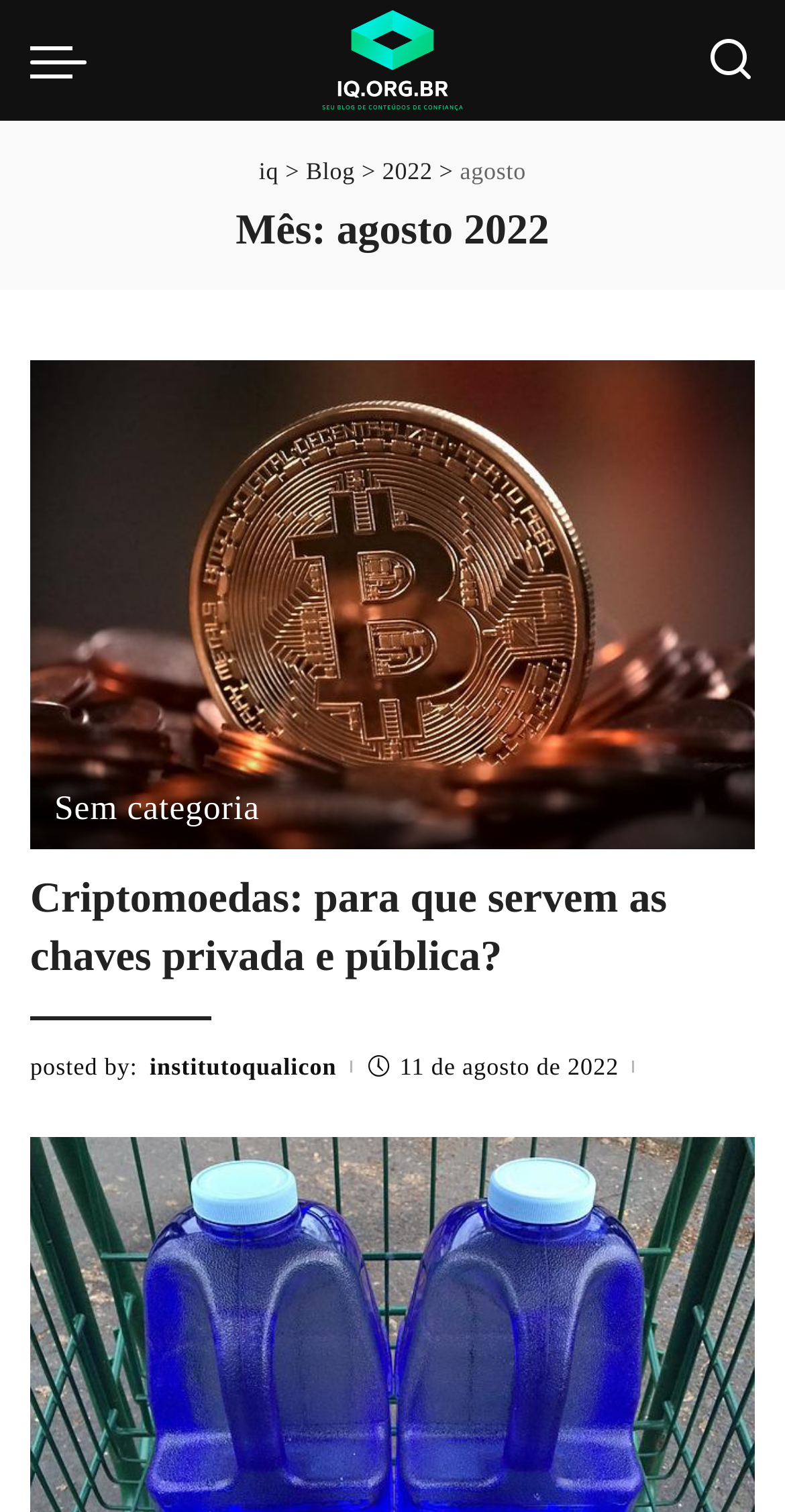Please give a one-word or short phrase response to the following question: 
Who is the author of the latest article?

institutoqualicon